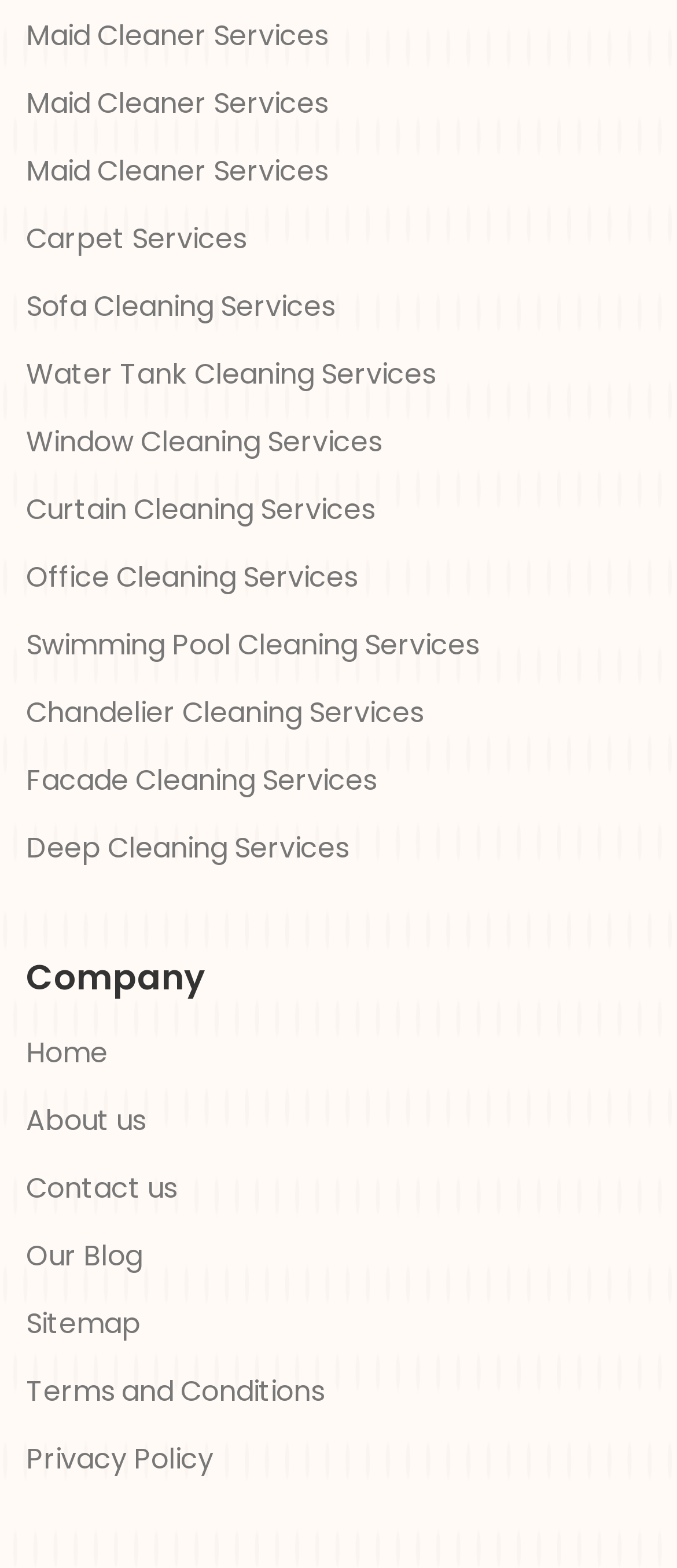What legal information is available on the website?
Can you give a detailed and elaborate answer to the question?

The website provides links to 'Terms and Conditions' and 'Privacy Policy', which are legal documents that outline the rules and guidelines for using the website, as well as how user data is handled and protected.